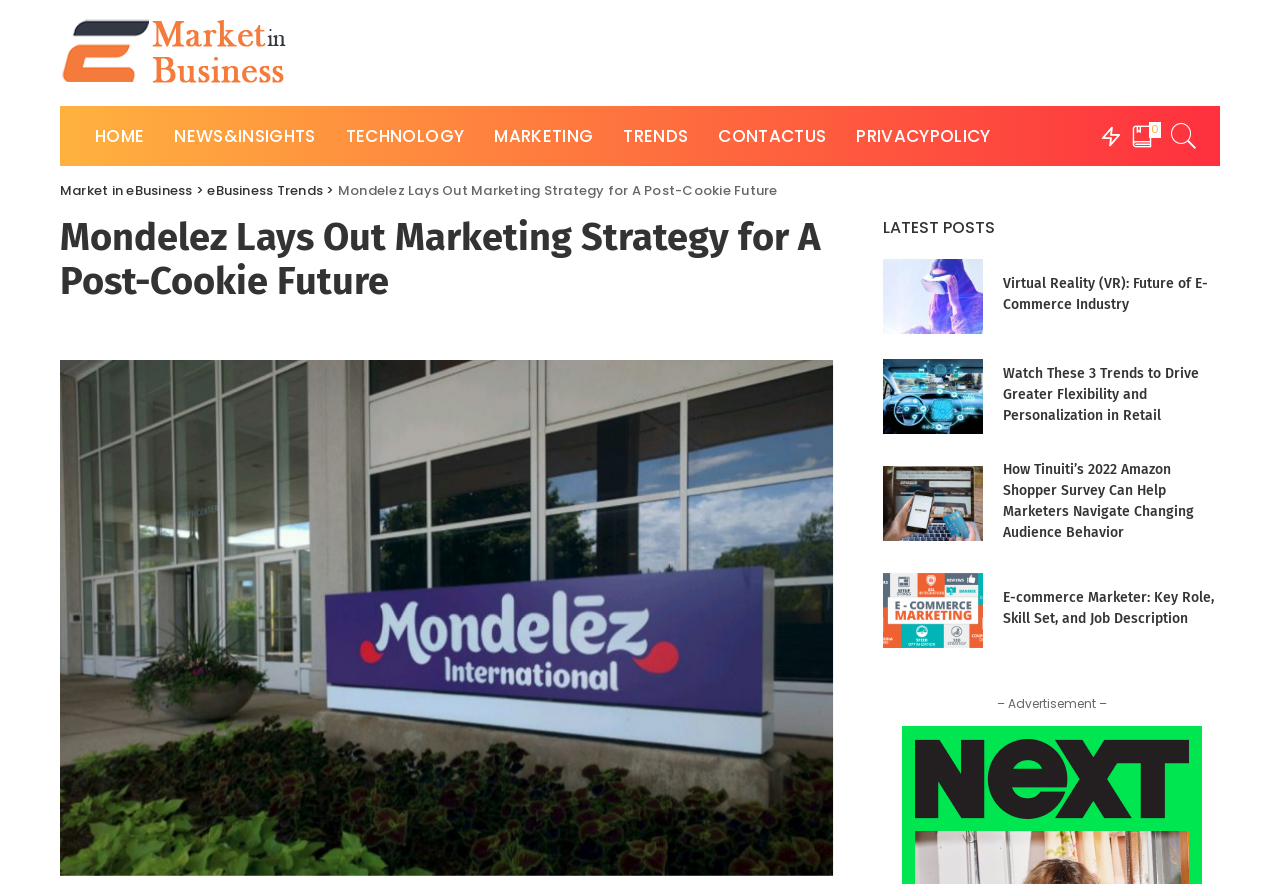Please find the bounding box coordinates of the section that needs to be clicked to achieve this instruction: "Log in to the system".

None